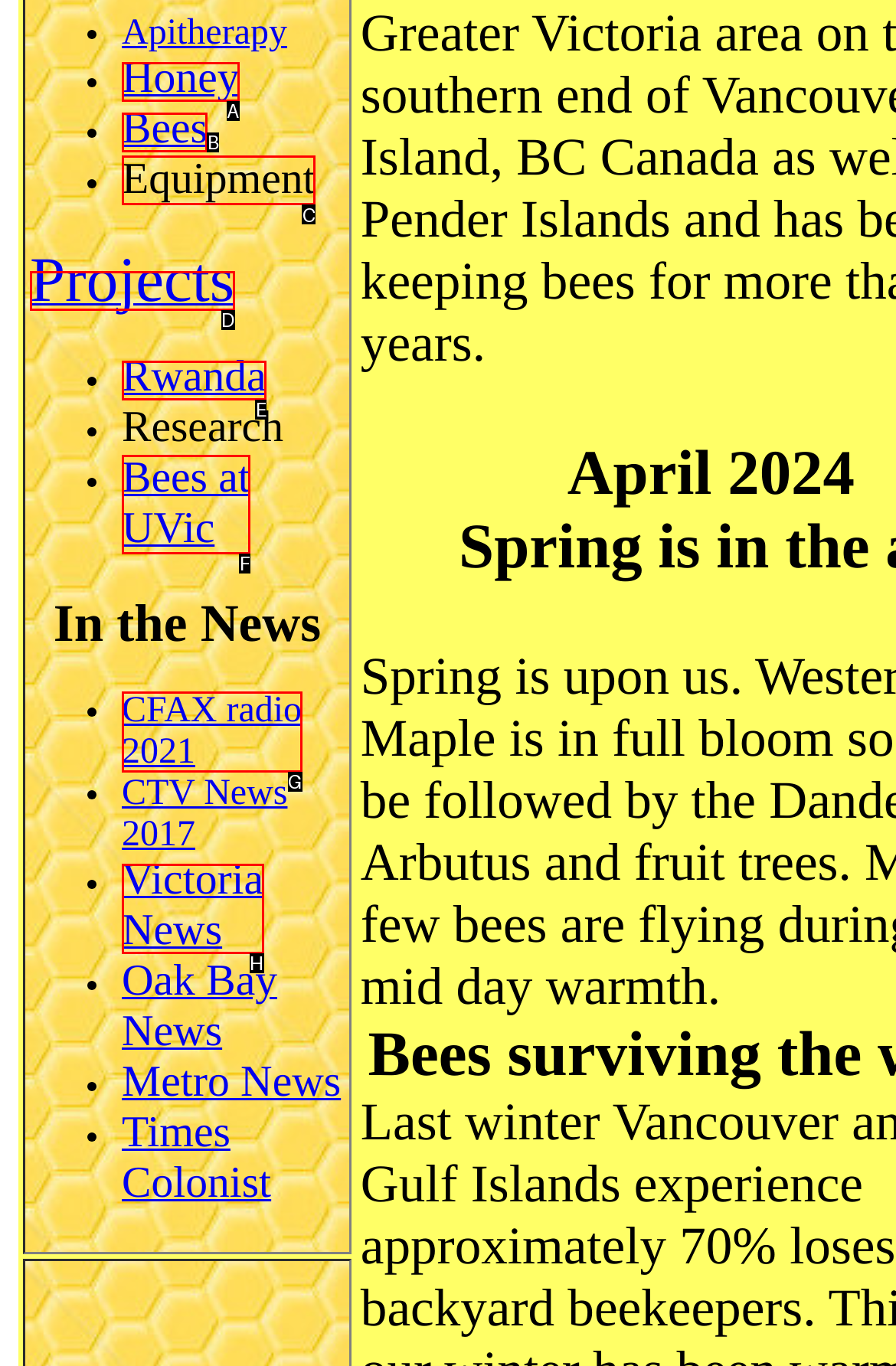Choose the HTML element that should be clicked to accomplish the task: learn about Equipment. Answer with the letter of the chosen option.

C